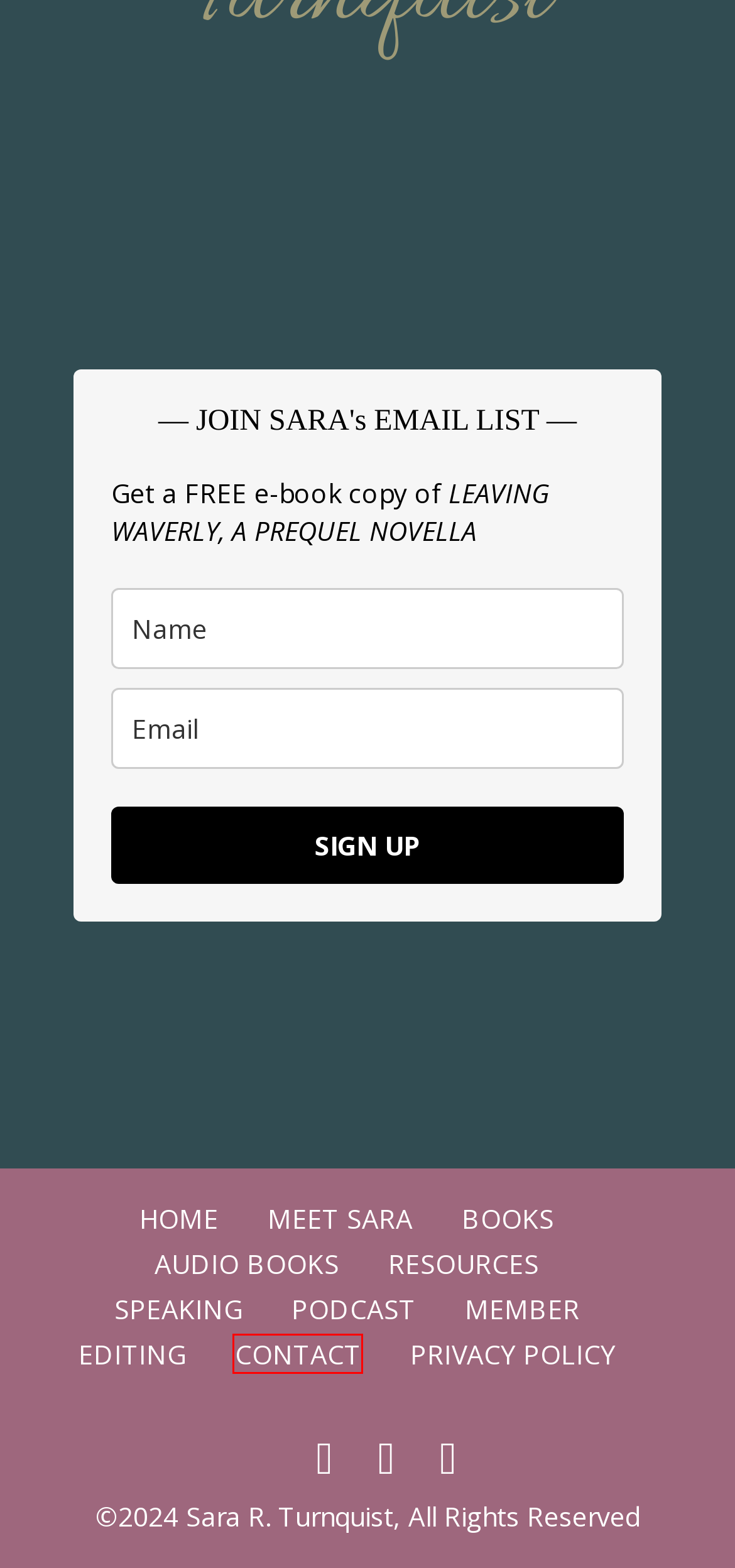Consider the screenshot of a webpage with a red bounding box around an element. Select the webpage description that best corresponds to the new page after clicking the element inside the red bounding box. Here are the candidates:
A. Privacy Policy - Sara R. Turnquist
B. Audio Books - Sara R. Turnquist
C. Speaking - Sara R. Turnquist
D. Books - Sara R. Turnquist
E. Editing Rates - Sara R. Turnquist
F. Contact Sara - Sara R. Turnquist
G. Other Resources - Sara R. Turnquist
H. Meet Sara - Sara R. Turnquist

F